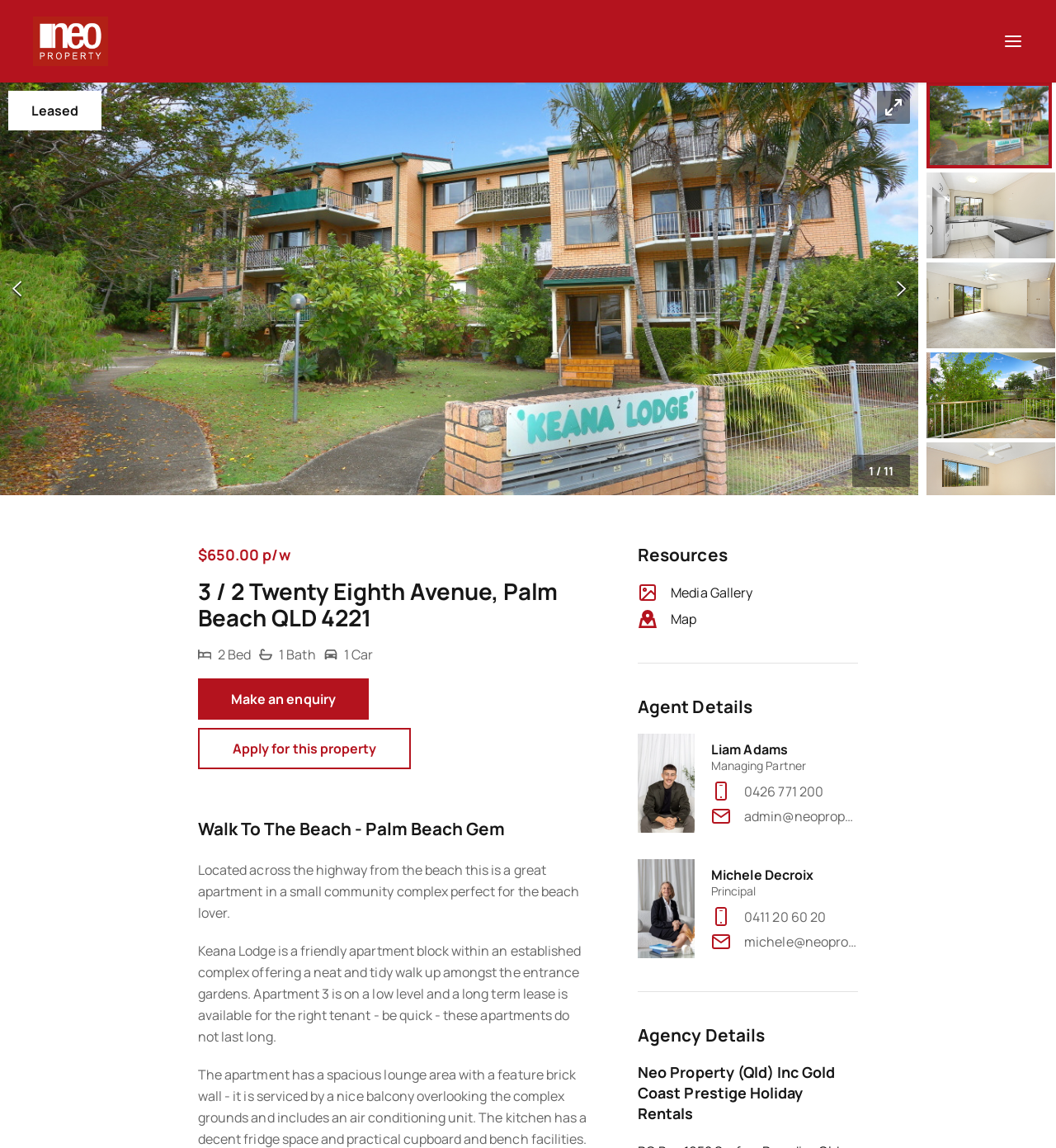Kindly determine the bounding box coordinates of the area that needs to be clicked to fulfill this instruction: "Go to Slide 1".

[0.878, 0.072, 0.996, 0.147]